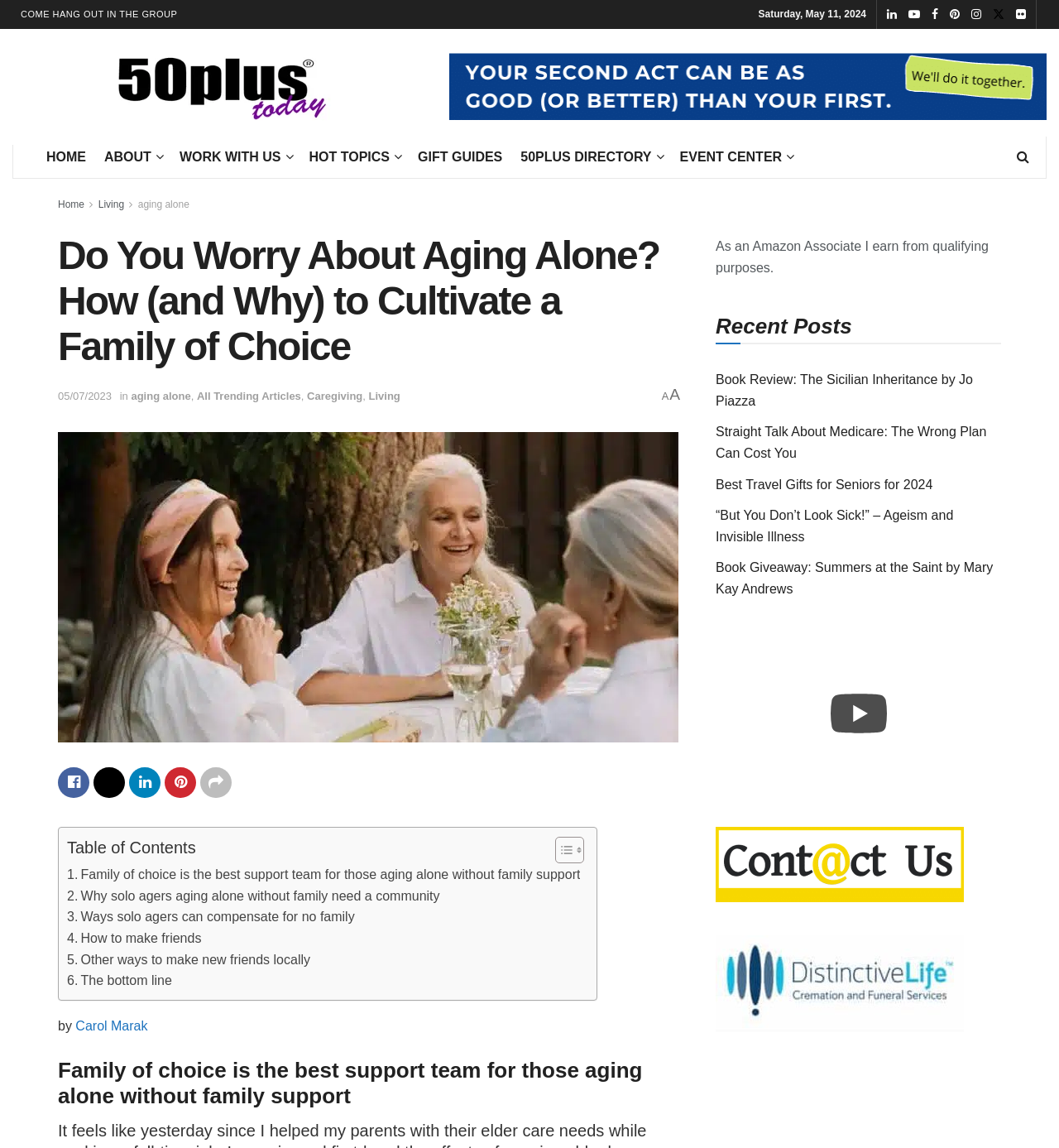Determine the bounding box coordinates of the clickable element to achieve the following action: 'Read the article about 'aging alone without family''. Provide the coordinates as four float values between 0 and 1, formatted as [left, top, right, bottom].

[0.055, 0.376, 0.641, 0.647]